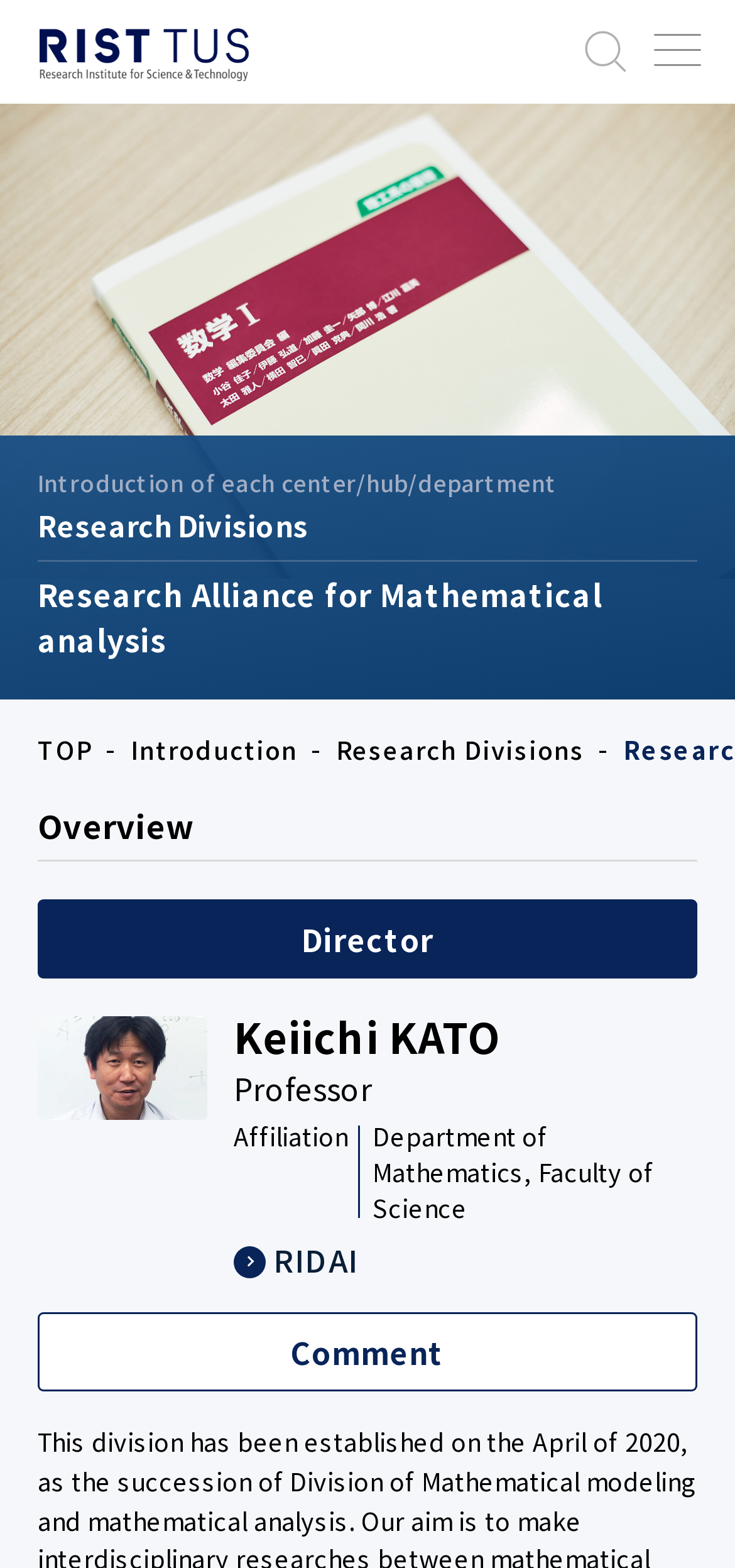Based on the description "Activity Reports", find the bounding box of the specified UI element.

[0.085, 0.339, 0.915, 0.386]